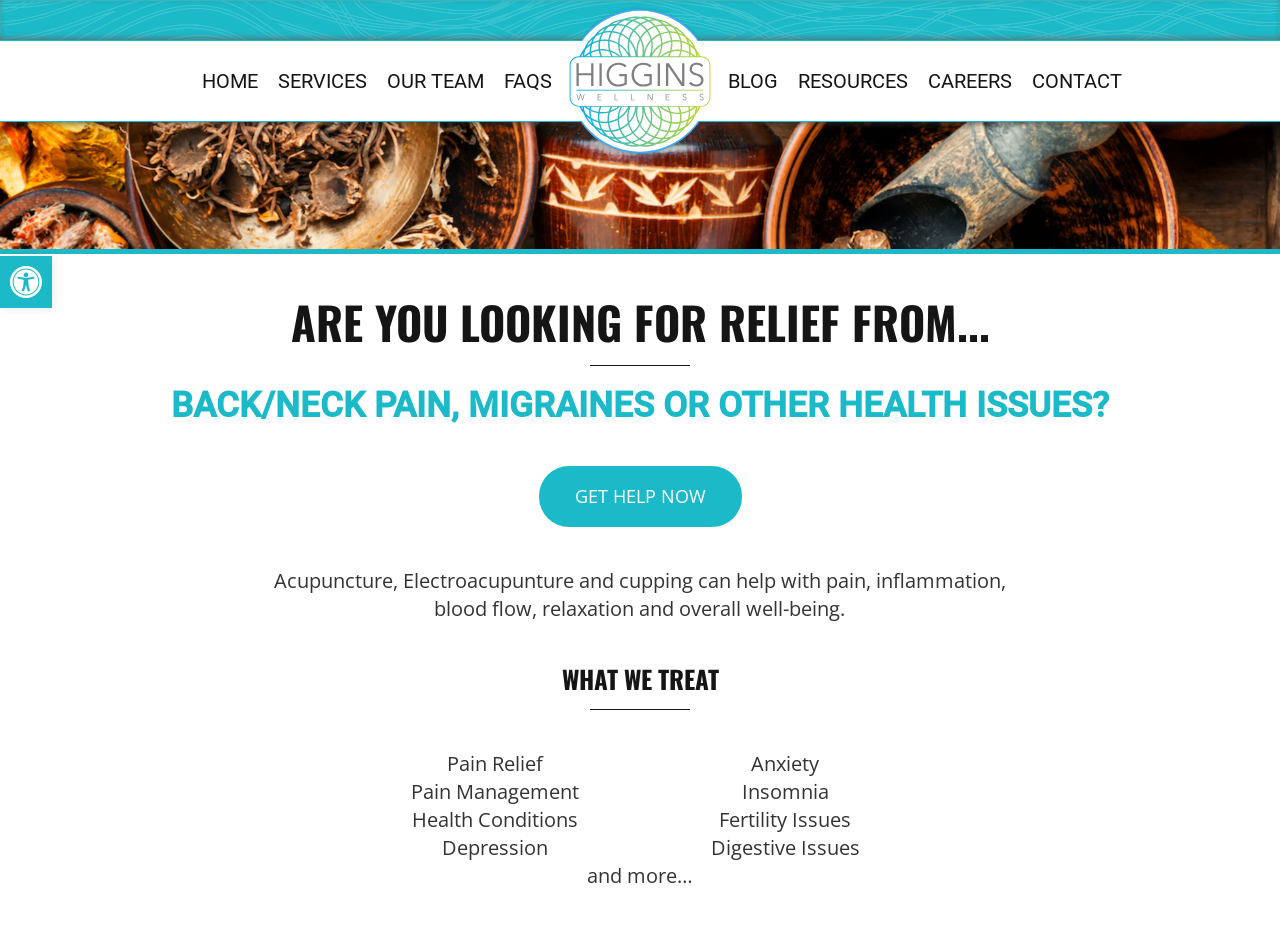Locate the bounding box coordinates of the clickable region to complete the following instruction: "Click the CONTACT link."

[0.798, 0.044, 0.884, 0.13]